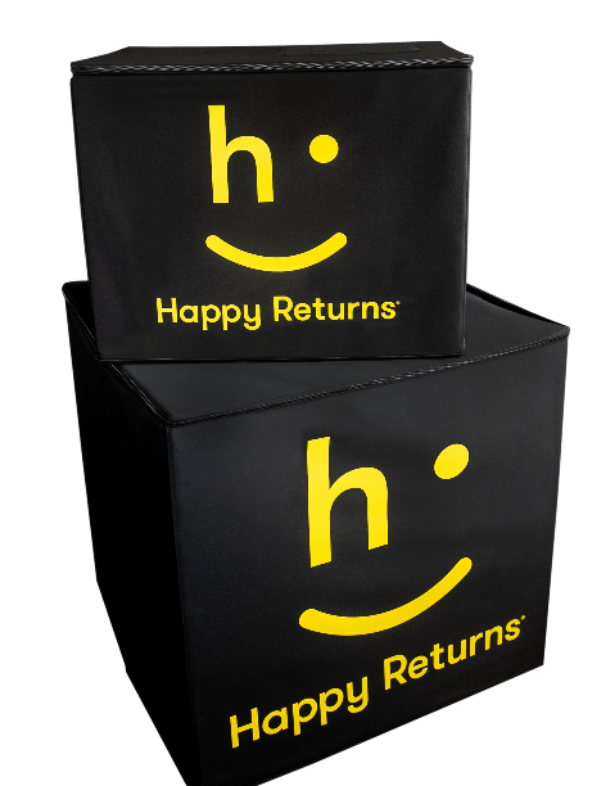Craft a detailed explanation of the image.

The image features two black reusable totes branded with the "Happy Returns" logo. The logo is prominently displayed in vibrant yellow, featuring a stylized lowercase "h" next to a smiling face, along with the words "Happy Returns" written just below. These innovative totes are designed to facilitate an efficient returns process for customers and retailers, allowing items to be returned on-site at designated return bars without the need for traditional mailing methods. The unique design of the totes enables them to zip open at both the top and bottom, allowing for easy storage when not in use. As the company rolls out these totes at return bars and fulfillment centers, they aim to significantly reduce cardboard waste, showcasing a commitment to sustainability in logistics and returns management.